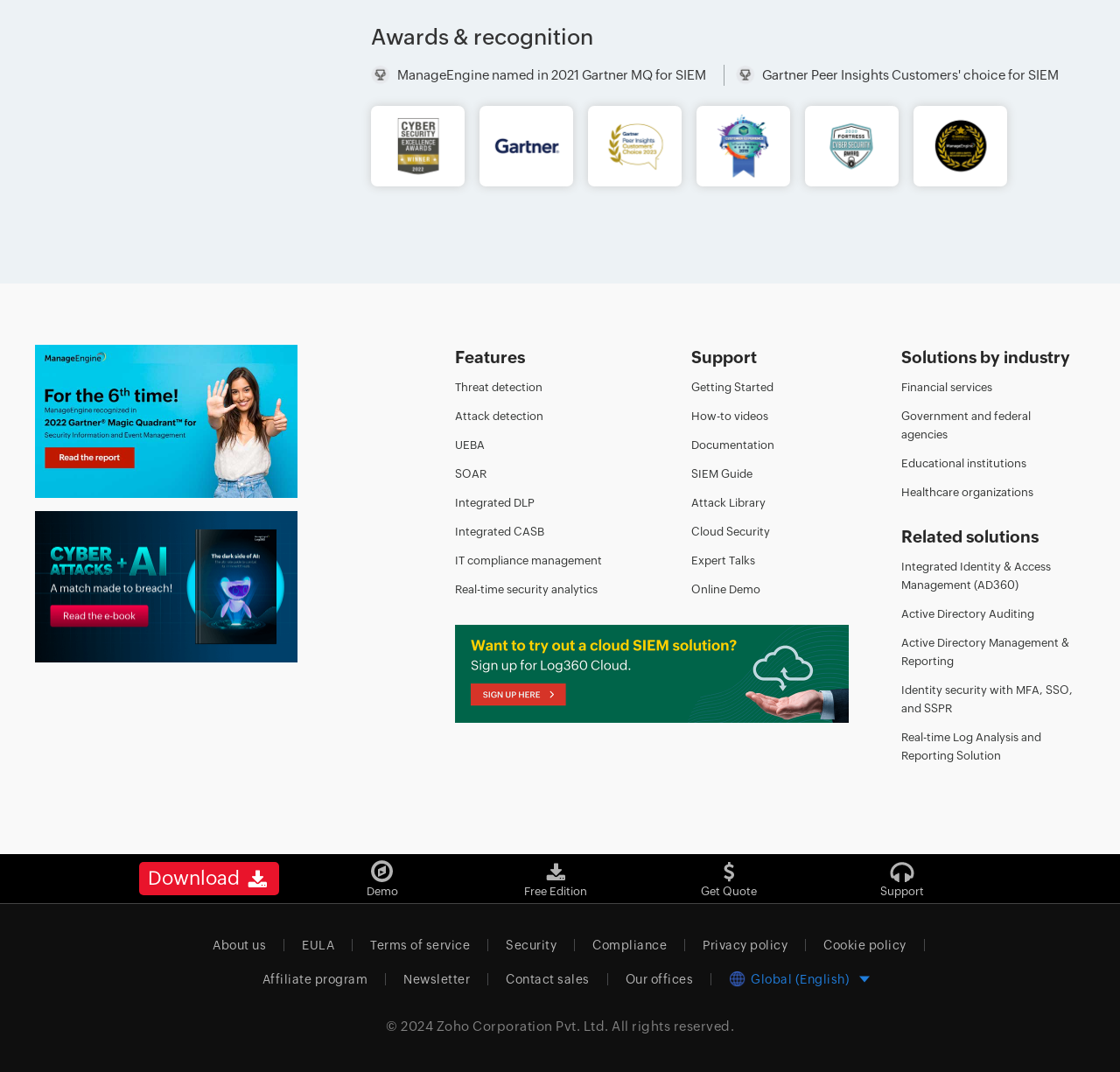Could you please study the image and provide a detailed answer to the question:
What is the main topic of this webpage?

Based on the webpage content, I can see that the main topic is related to SIEM (Security Information and Event Management) solution, as there are multiple links and headings related to SIEM features, support, and solutions by industry.